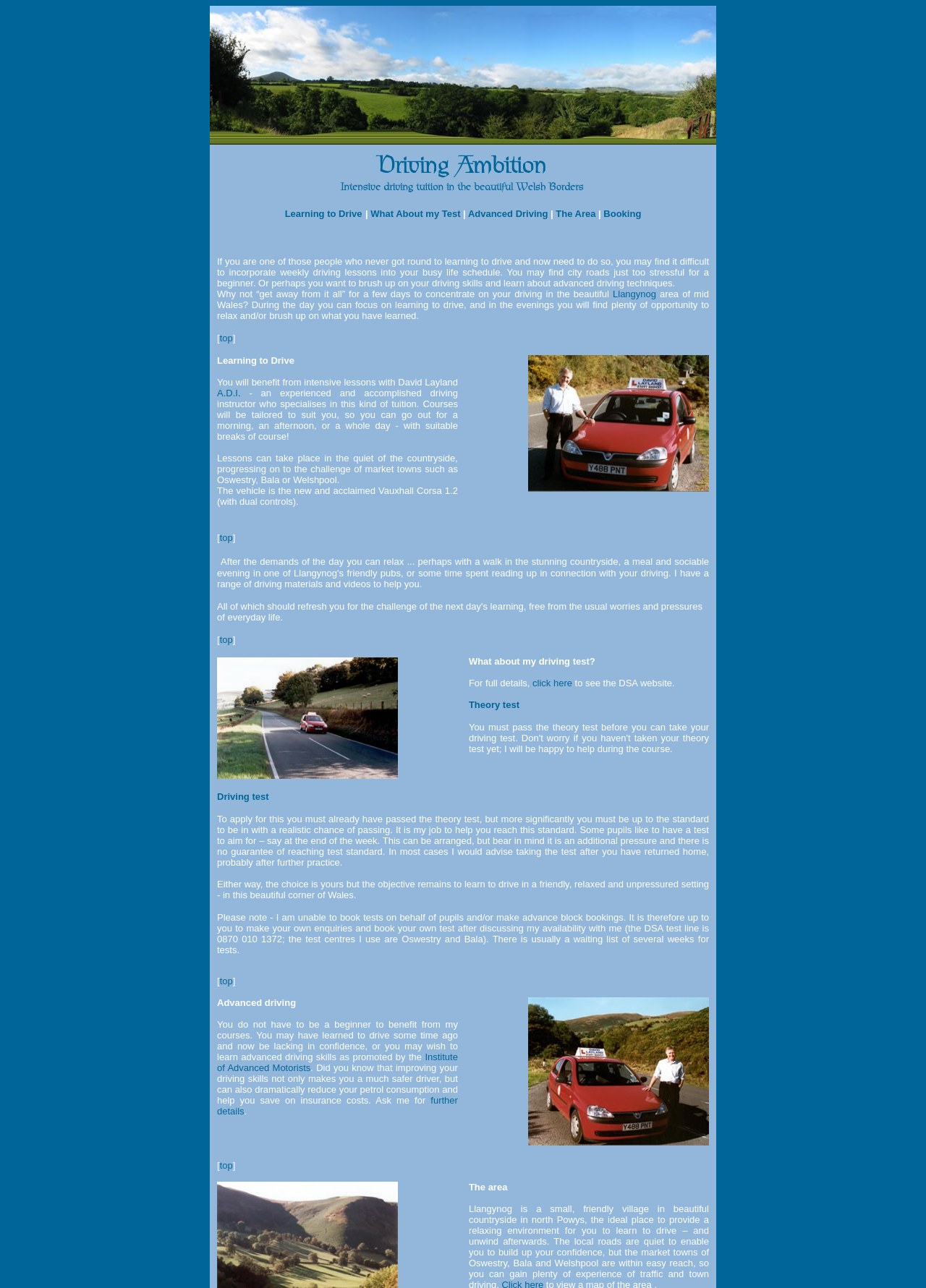Bounding box coordinates should be in the format (top-left x, top-left y, bottom-right x, bottom-right y) and all values should be floating point numbers between 0 and 1. Determine the bounding box coordinate for the UI element described as: Learning to Drive

[0.234, 0.275, 0.318, 0.284]